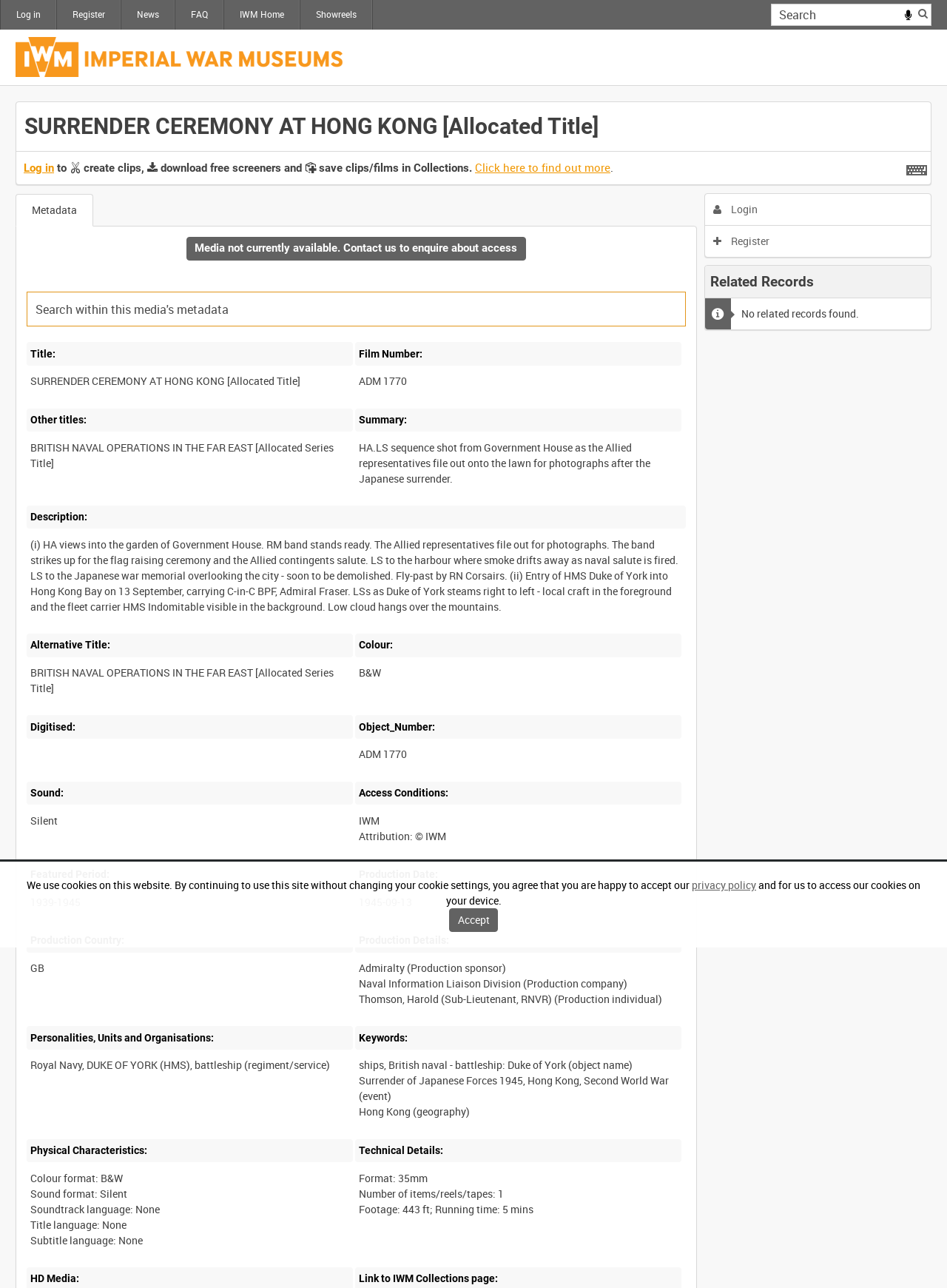Offer a detailed account of what is visible on the webpage.

This webpage is about a historical film titled "SURRENDER CEREMONY AT HONG KONG [Allocated Title]" from the Imperial War Museums (IWM) Film collection. At the top of the page, there is a navigation bar with links to "Log in", "Register", "News", "FAQ", "IWM Home", and "Showreels". On the top right, there is a search box with a search button.

Below the navigation bar, there is a heading with the title of the film, accompanied by an image of the IWM Film logo. Underneath, there is a section with links to "Shortcuts" and "Log in" to create clips, download screeners, and save clips/films in collections.

The main content of the page is divided into two sections. The left section contains metadata about the film, including title, film number, other titles, summary, description, alternative title, color, digitized status, object number, sound, access conditions, featured period, production date, production country, and production details. The right section is empty, with a heading "Related Records" and a message indicating that no related records were found.

At the bottom of the page, there is a section with links to "Metadata" and "Media not currently available. Contact us to enquire about access". There is also a notice about cookies and a link to the privacy policy.